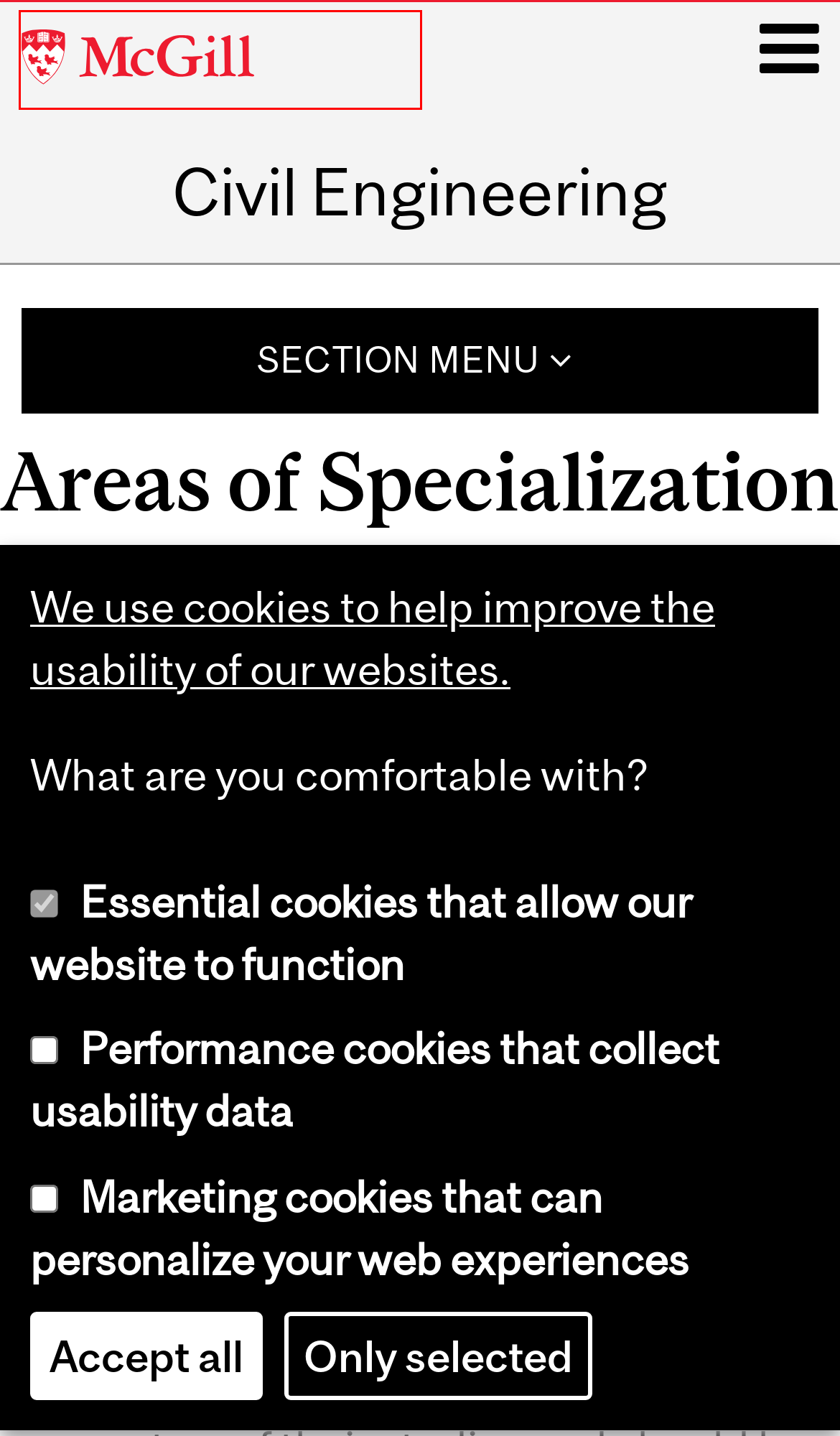You are given a screenshot of a webpage with a red rectangle bounding box. Choose the best webpage description that matches the new webpage after clicking the element in the bounding box. Here are the candidates:
A. MESC: McGill Engineering Student Centre | Faculty of Engineering - McGill University
B. User Login
C. McGill University
D. Engineering Career Centre - McGill University
E. Contact Us | Civil Engineering - McGill University
F. Cookie Notice | McGill University
G. Work Study Program - McGill University
H. Student Housing and Hospitality Services - McGill University

C